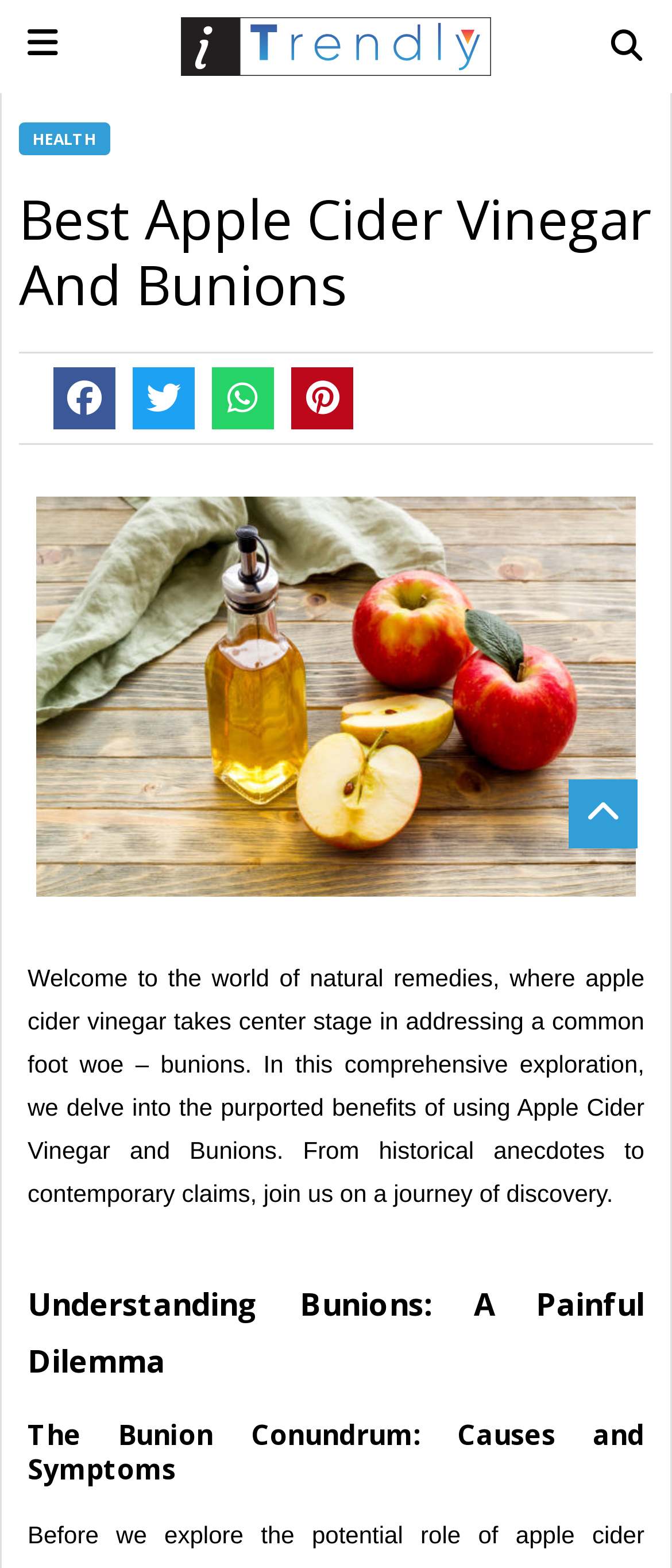Provide the bounding box coordinates of the HTML element this sentence describes: "Share on twitter".

[0.197, 0.234, 0.29, 0.273]